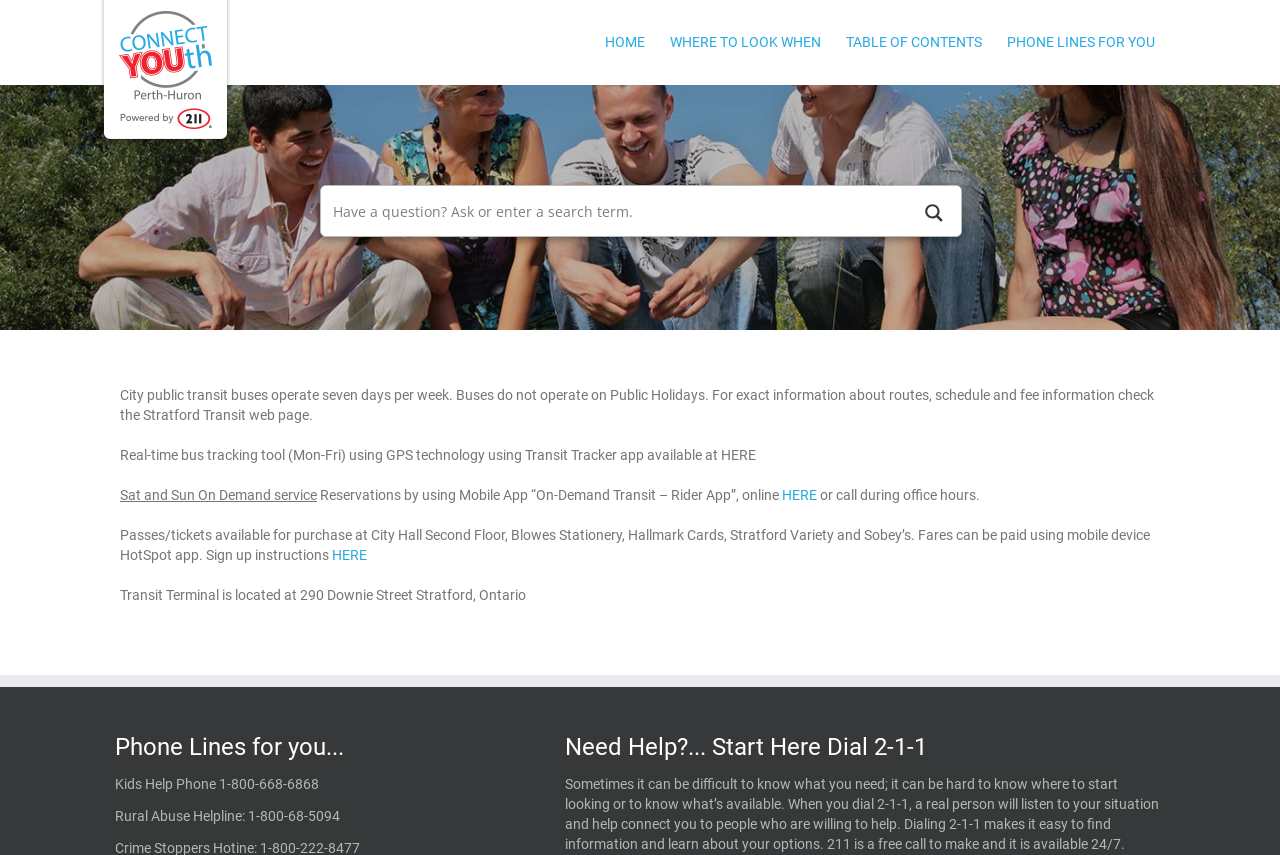Please specify the bounding box coordinates for the clickable region that will help you carry out the instruction: "Dial 2-1-1 for help".

[0.441, 0.856, 0.91, 0.894]